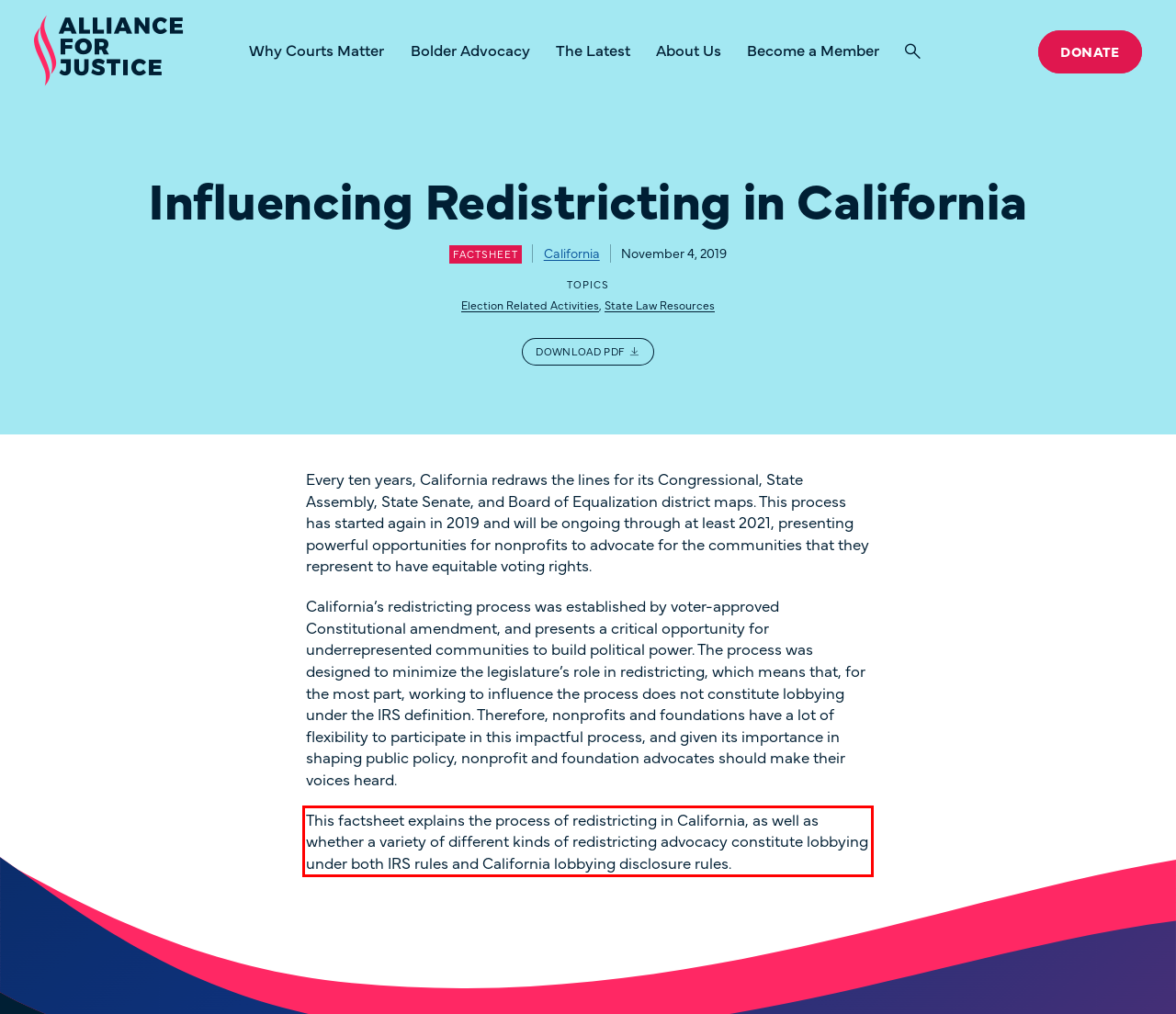Look at the provided screenshot of the webpage and perform OCR on the text within the red bounding box.

This factsheet explains the process of redistricting in California, as well as whether a variety of different kinds of redistricting advocacy constitute lobbying under both IRS rules and California lobbying disclosure rules.